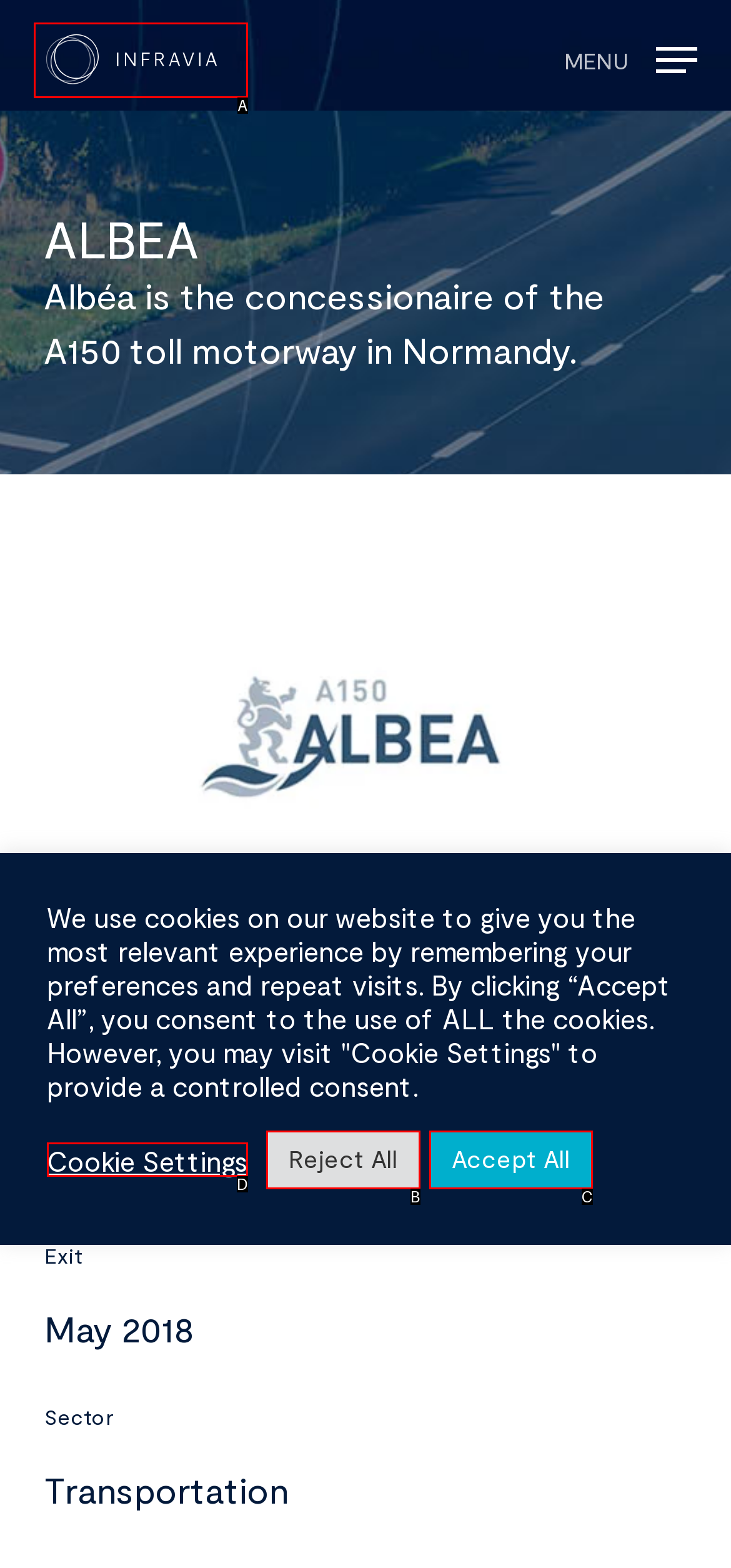Identify the letter that best matches this UI element description: Accept All
Answer with the letter from the given options.

C